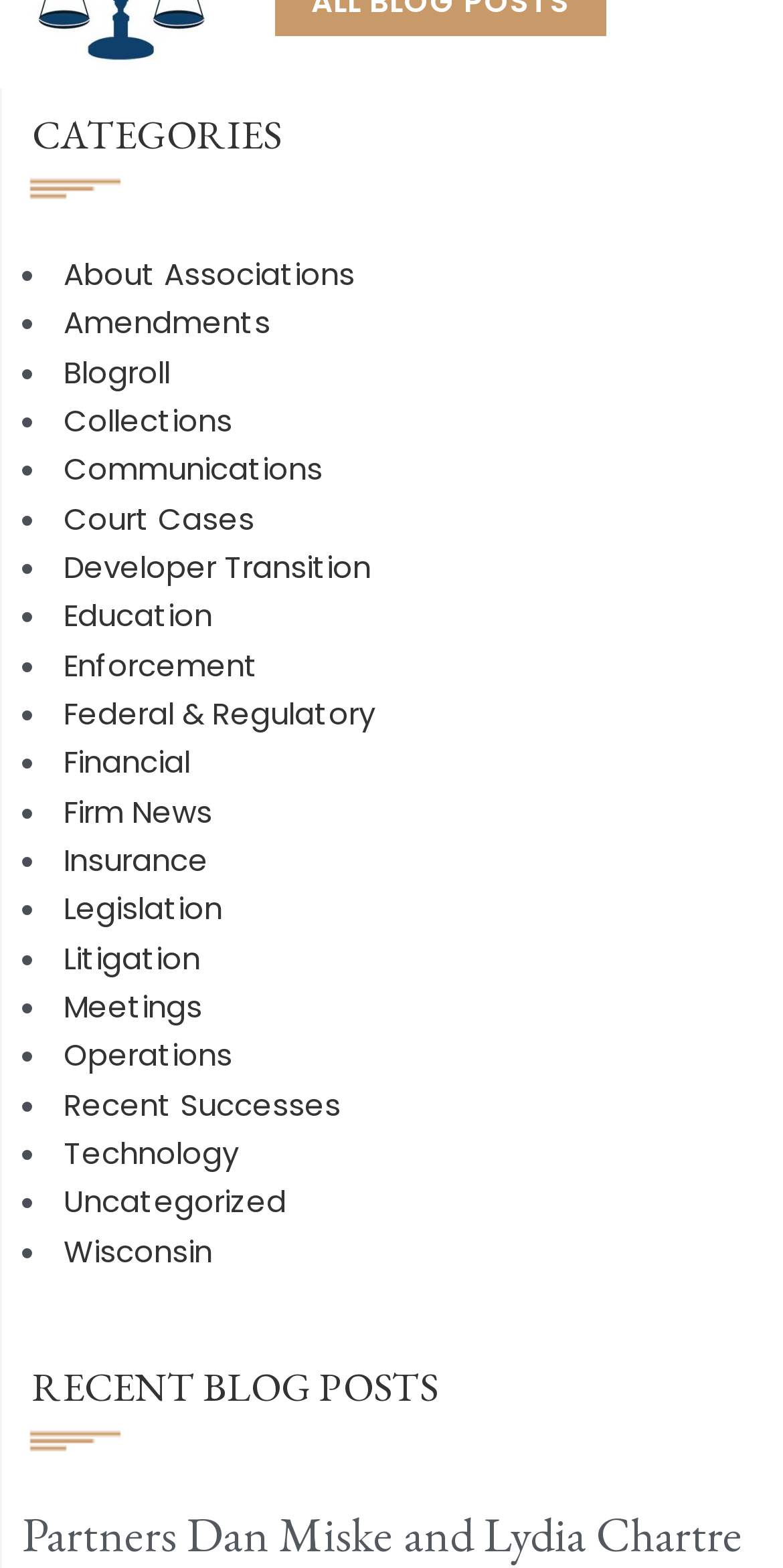Please give a one-word or short phrase response to the following question: 
What is the topic of the blog posts?

Law-related